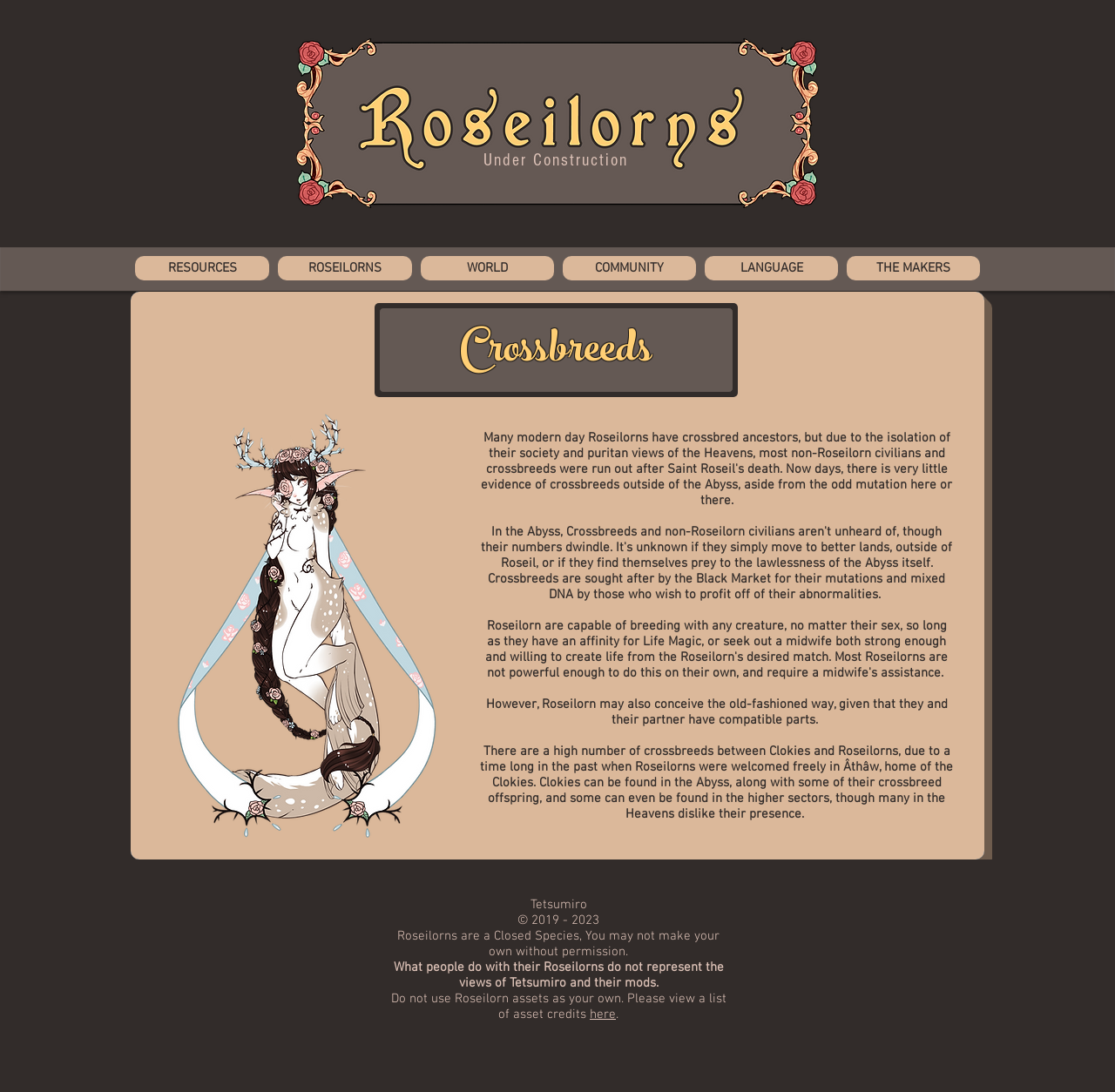Use a single word or phrase to answer the question:
What is the name of the species that can conceive in an old-fashioned way?

Roseilorn